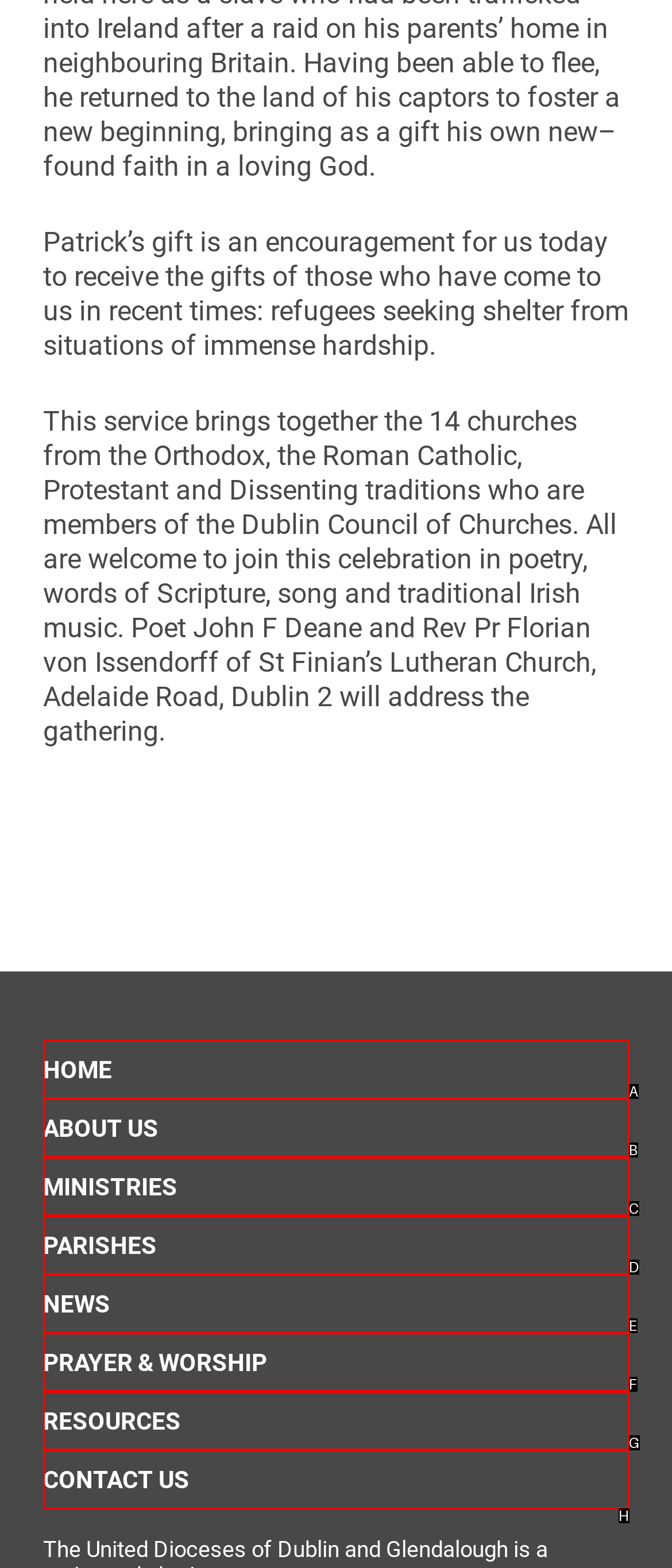Select the option that corresponds to the description: Prayer & Worship
Respond with the letter of the matching choice from the options provided.

F